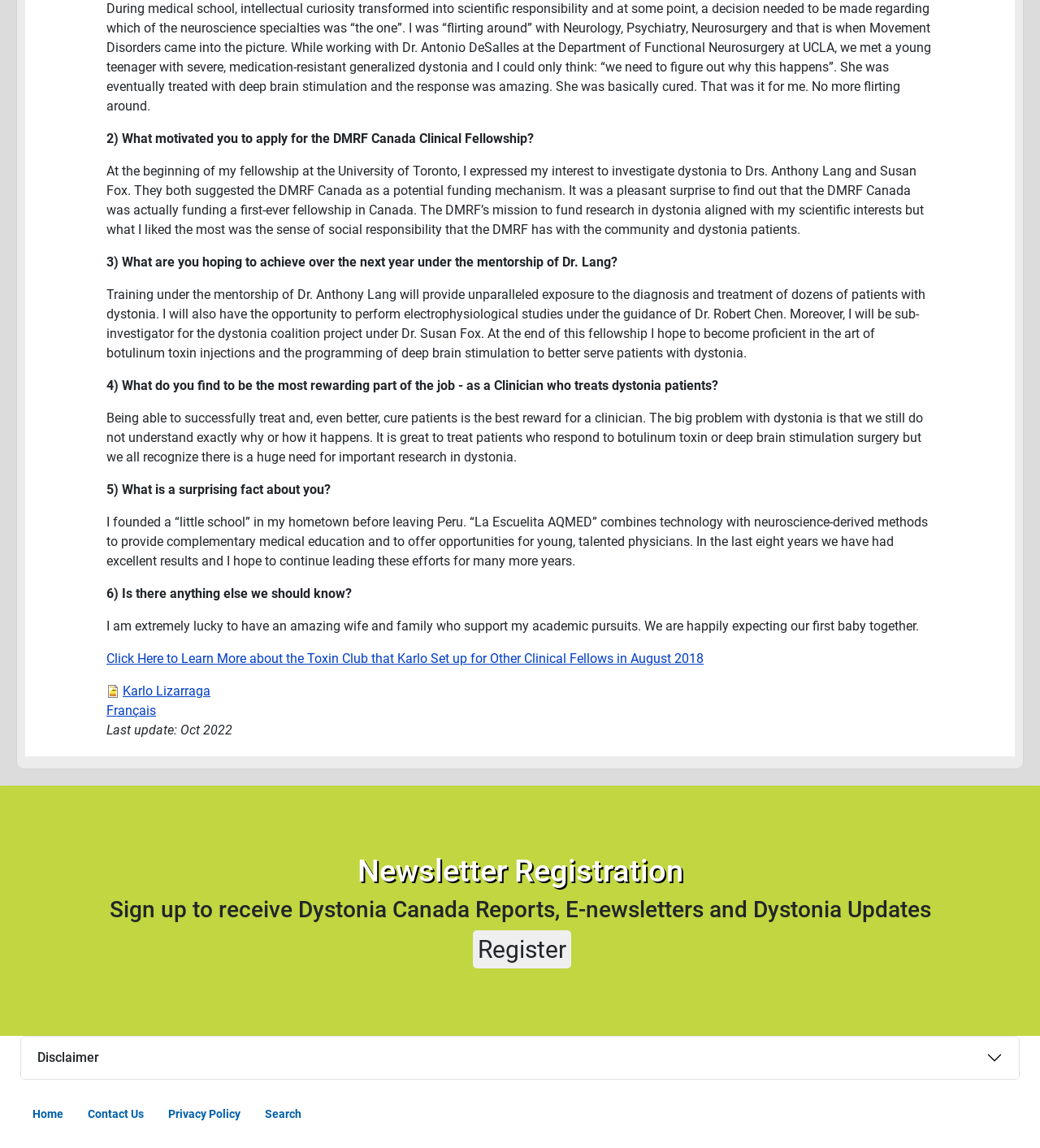Review the image closely and give a comprehensive answer to the question: What motivated the author to apply for the DMRF Canada Clinical Fellowship?

The author was motivated to apply for the DMRF Canada Clinical Fellowship because of their interest in investigating dystonia, which was sparked by their experience with a young teenager with severe, medication-resistant generalized dystonia during their fellowship at UCLA.